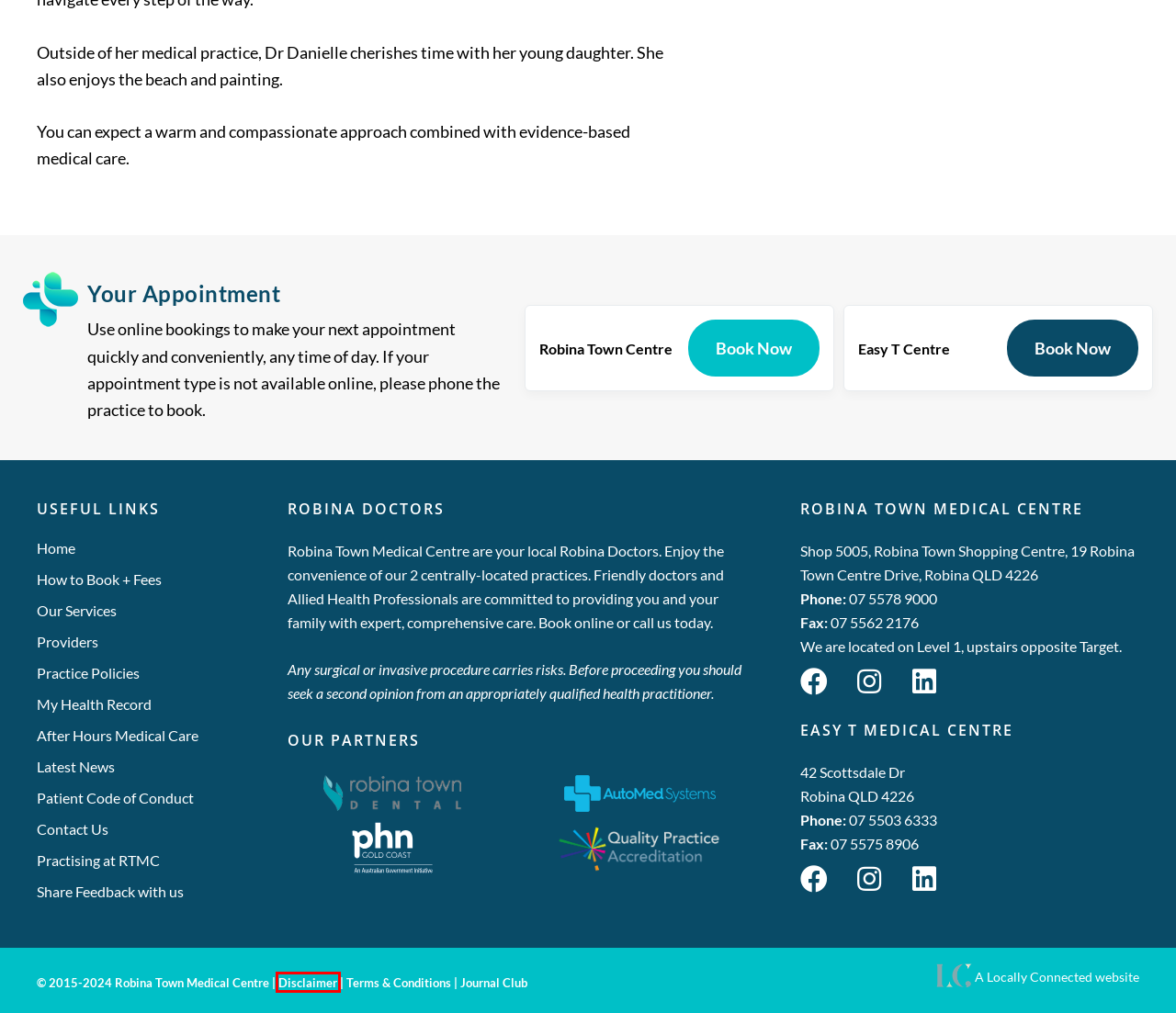You are given a screenshot of a webpage with a red rectangle bounding box around an element. Choose the best webpage description that matches the page after clicking the element in the bounding box. Here are the candidates:
A. After Hours Medical Care | Robina Town Medical Centre
B. Feedback - Robina Doctors at Robina Town Medical Centre
C. Journal Club Link (Private) - Robina Doctors at Robina Town Medical Centre
D. Womens Health Clinic Gold Coast: Visit Robina Town Med Centre
E. Robina Doctors at Robina Town Medical Centre | Gold Coast
F. Robina Town Medical Centre Website Terms of Use
G. GP Jobs Gold Coast | Practising at Robina Town Medical Centre
H. Book Your Appointment Today At Robina Town Medical Centre

F